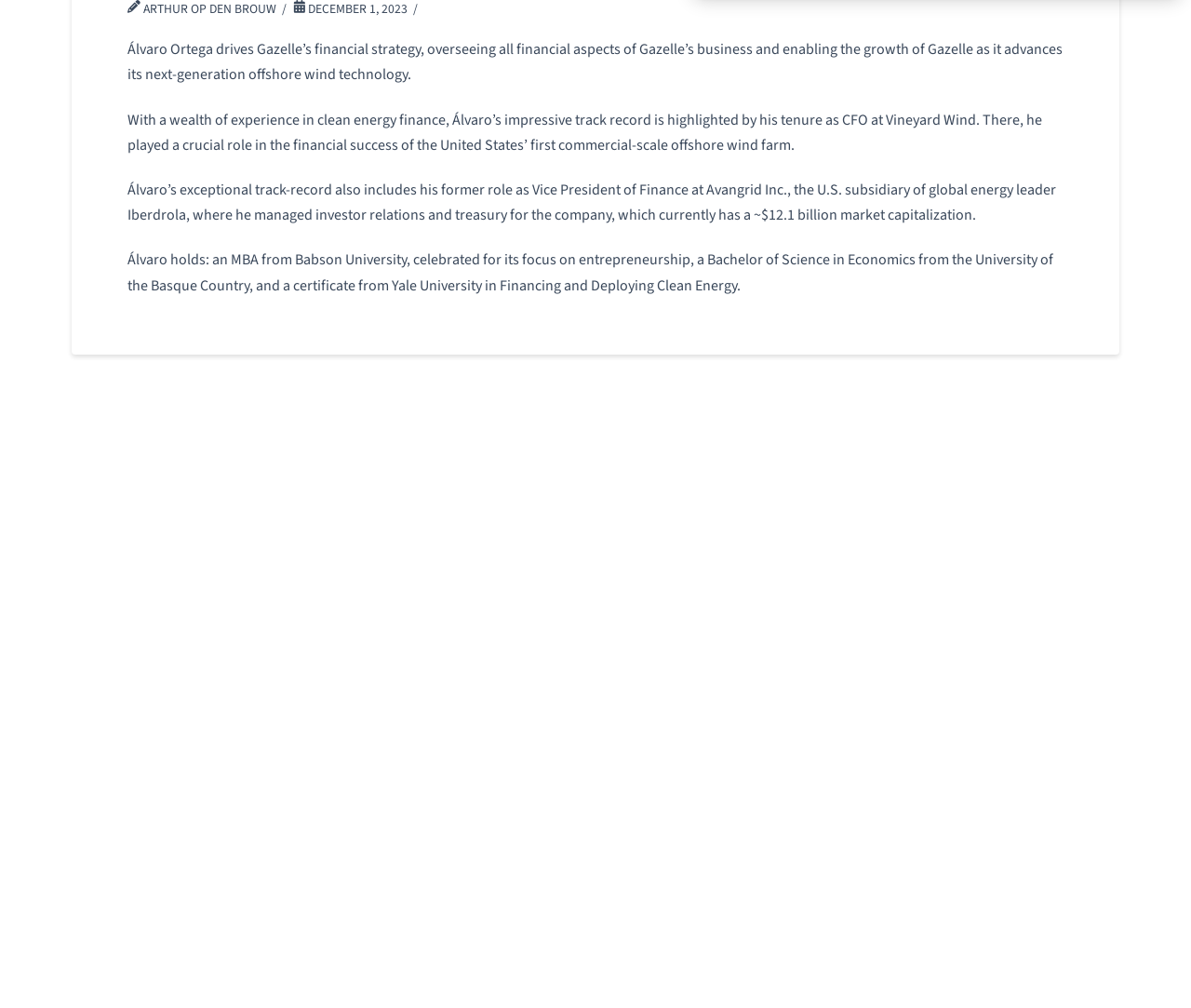Please specify the bounding box coordinates of the clickable region necessary for completing the following instruction: "View terms and conditions". The coordinates must consist of four float numbers between 0 and 1, i.e., [left, top, right, bottom].

[0.06, 0.864, 0.163, 0.886]